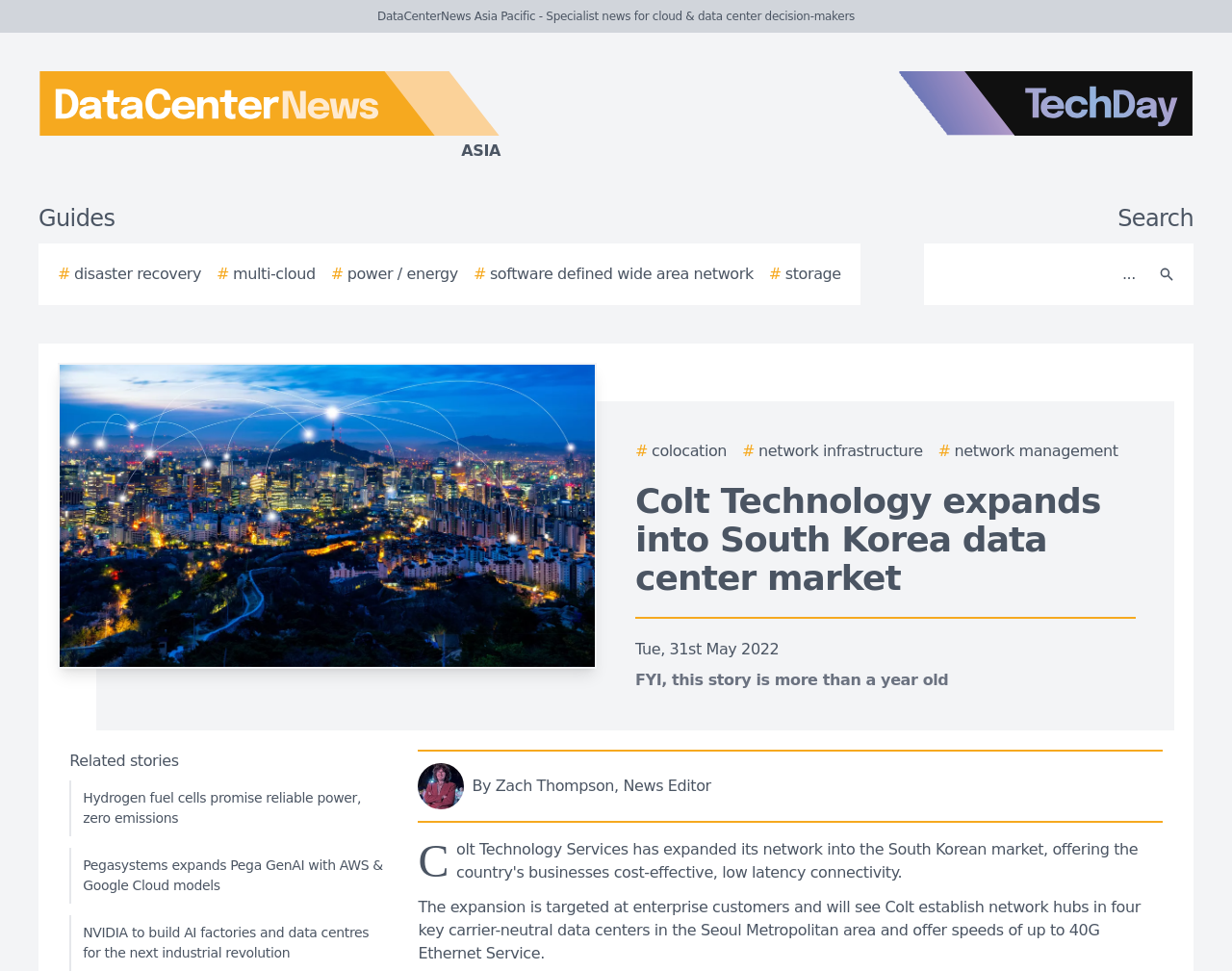What is the author's name?
Look at the image and answer the question with a single word or phrase.

Zach Thompson